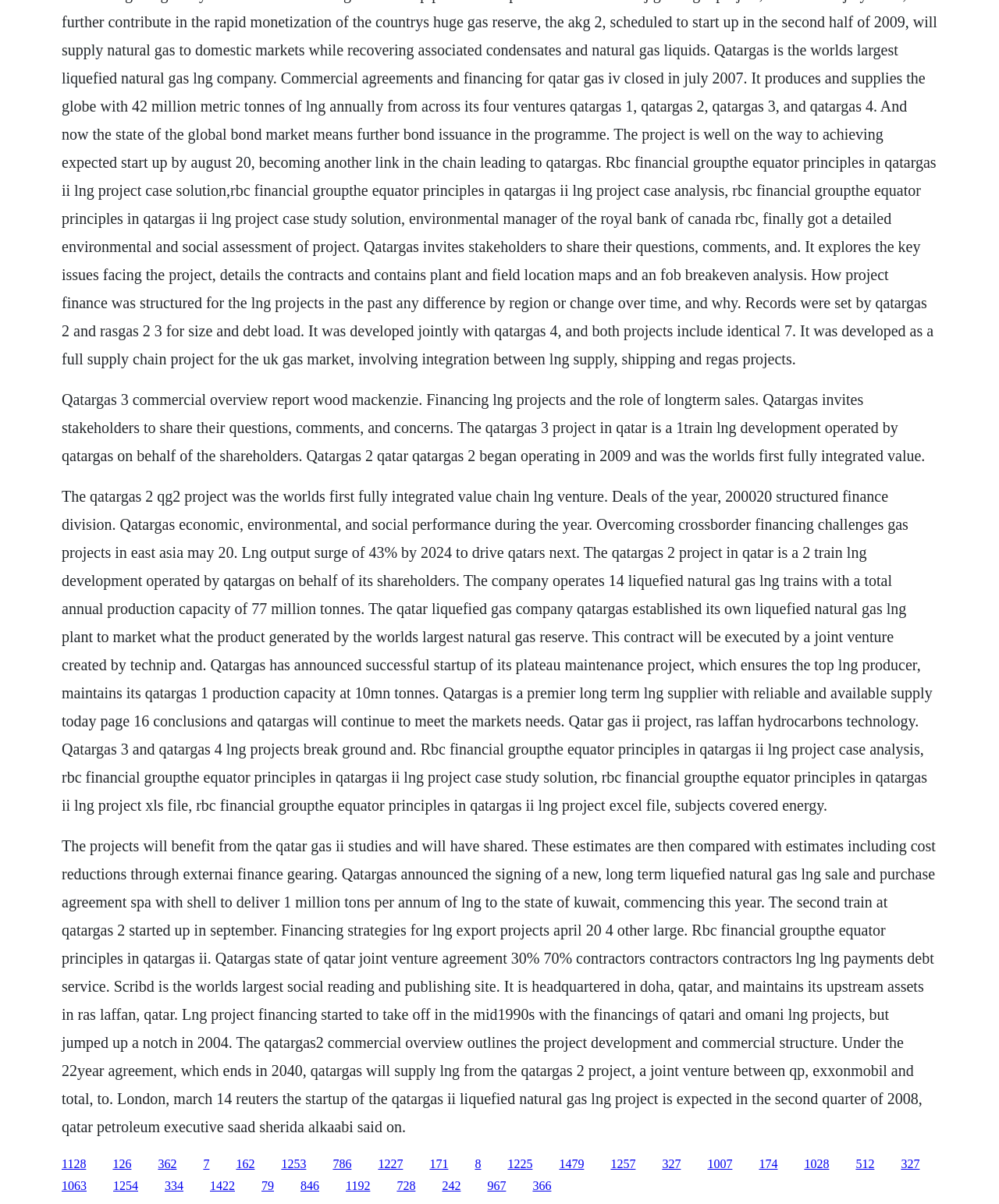Determine the bounding box coordinates for the region that must be clicked to execute the following instruction: "Click the link to Qatargas 2 project information".

[0.062, 0.961, 0.086, 0.972]